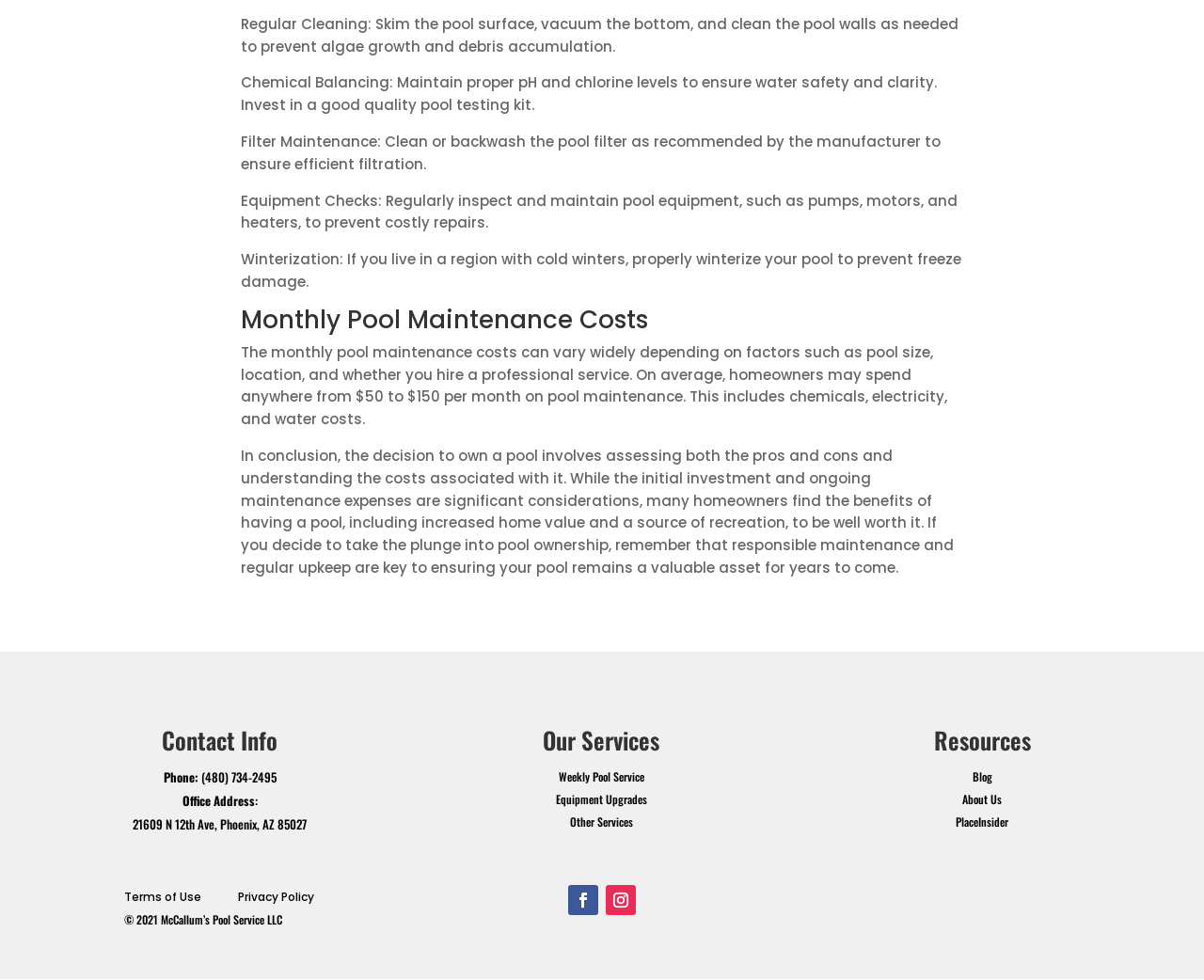What is the address of McCallum's Pool Service LLC?
Observe the image and answer the question with a one-word or short phrase response.

21609 N 12th Ave, Phoenix, AZ 85027